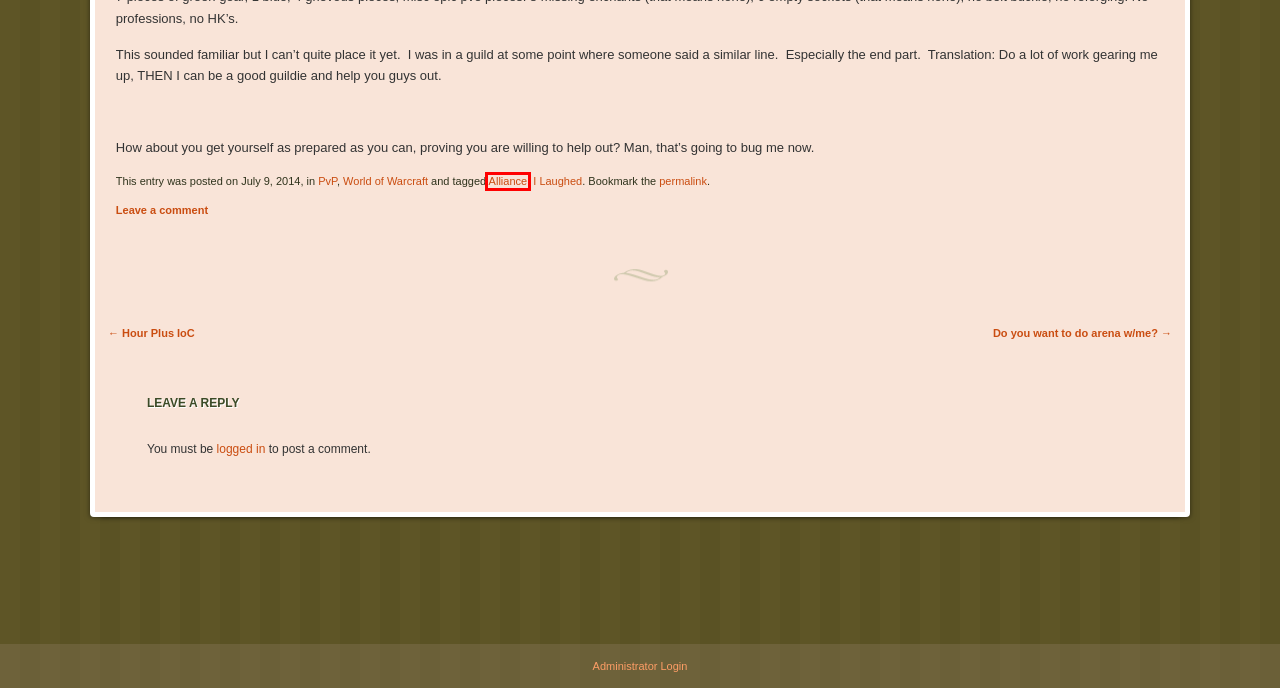You have a screenshot showing a webpage with a red bounding box around a UI element. Choose the webpage description that best matches the new page after clicking the highlighted element. Here are the options:
A. Alliance | ocyla.com
B. Do you want to do arena w/me? | ocyla.com
C. Hour Plus IoC | ocyla.com
D. PvP | ocyla.com
E. I Laughed | ocyla.com
F. Log In ‹ ocyla.com — WordPress
G. World of Warcraft | ocyla.com
H. YouTube | ocyla.com

A